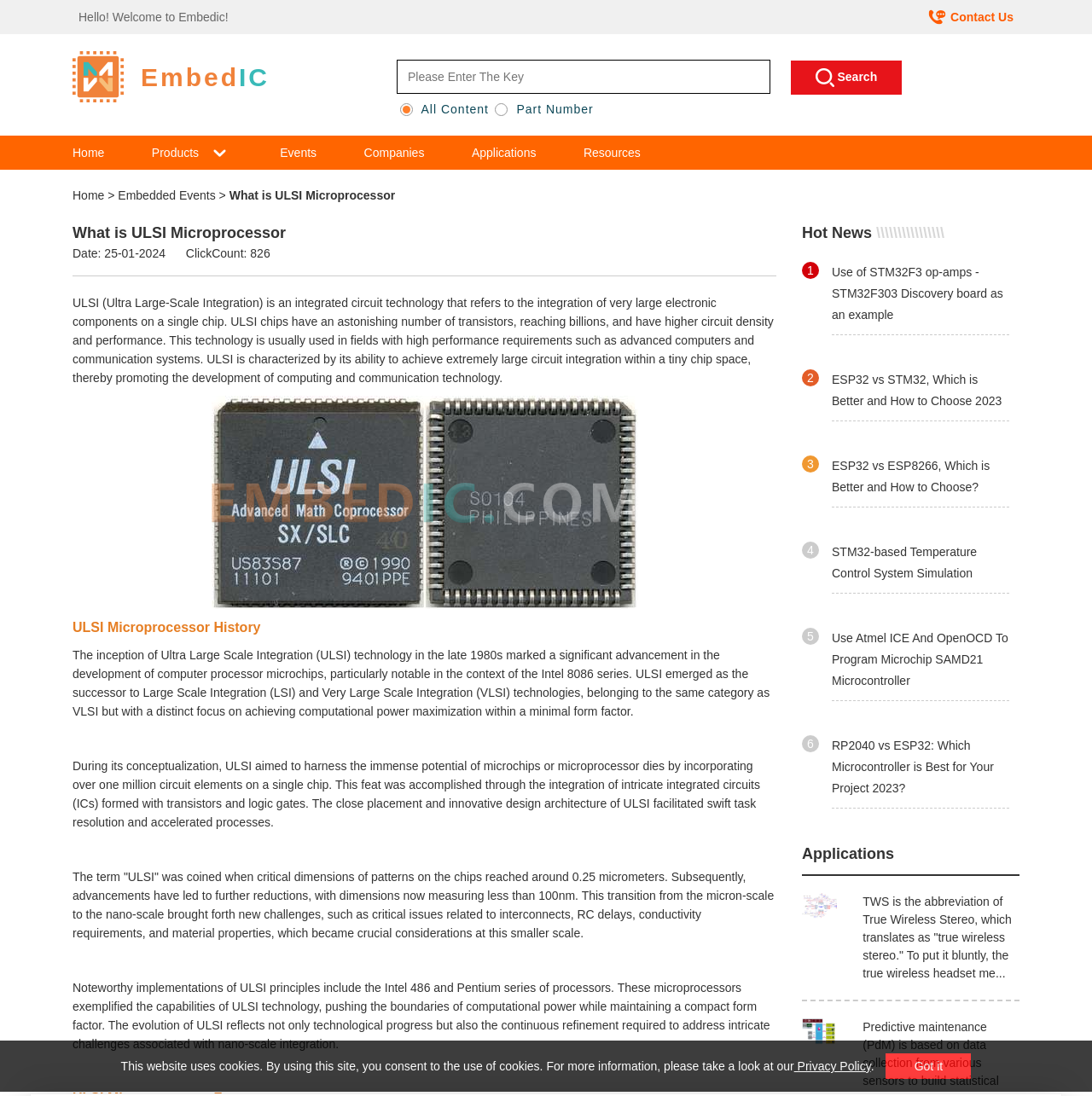Using the description: "Embedded Events", determine the UI element's bounding box coordinates. Ensure the coordinates are in the format of four float numbers between 0 and 1, i.e., [left, top, right, bottom].

[0.108, 0.172, 0.2, 0.185]